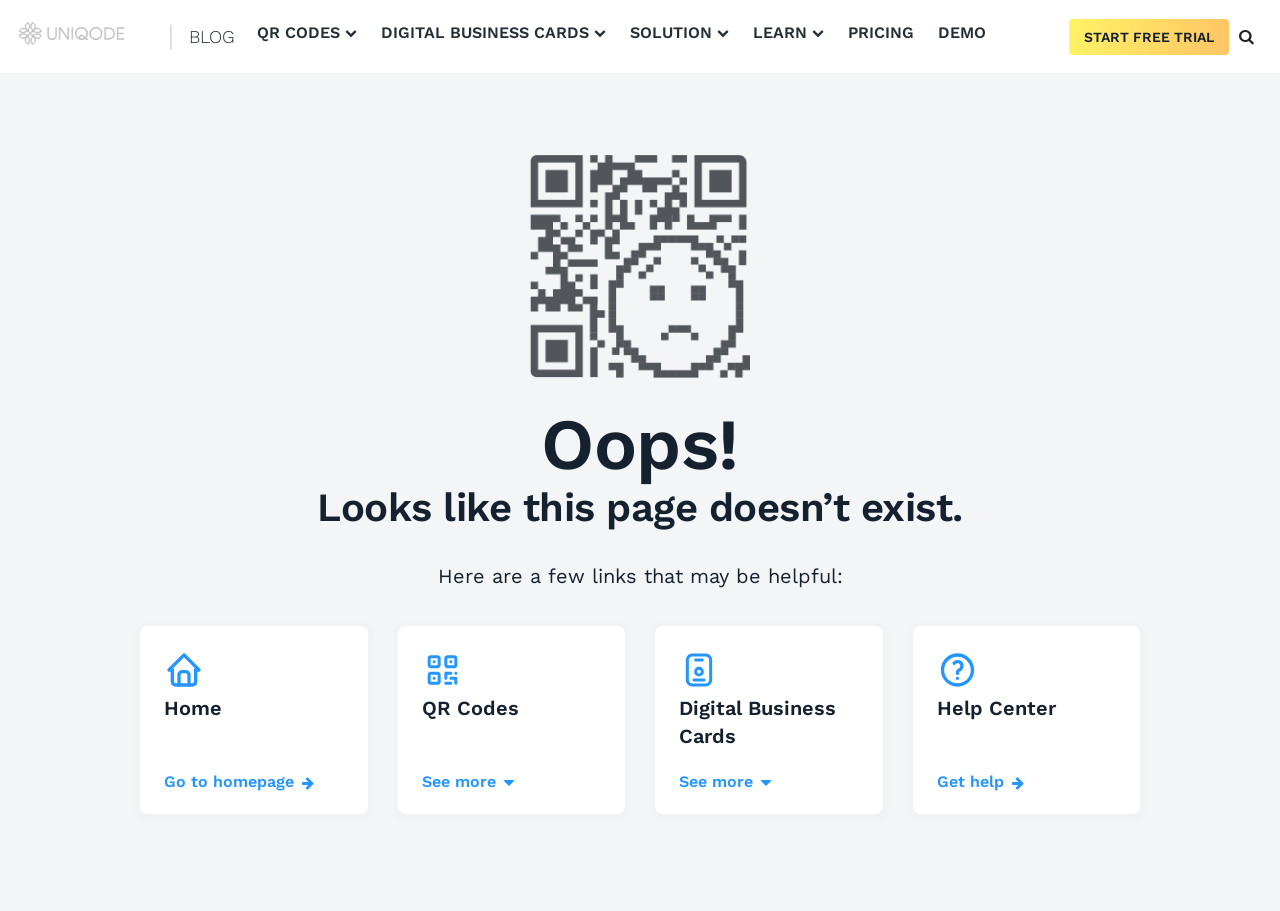Specify the bounding box coordinates of the region I need to click to perform the following instruction: "start free trial". The coordinates must be four float numbers in the range of 0 to 1, i.e., [left, top, right, bottom].

[0.835, 0.03, 0.96, 0.05]